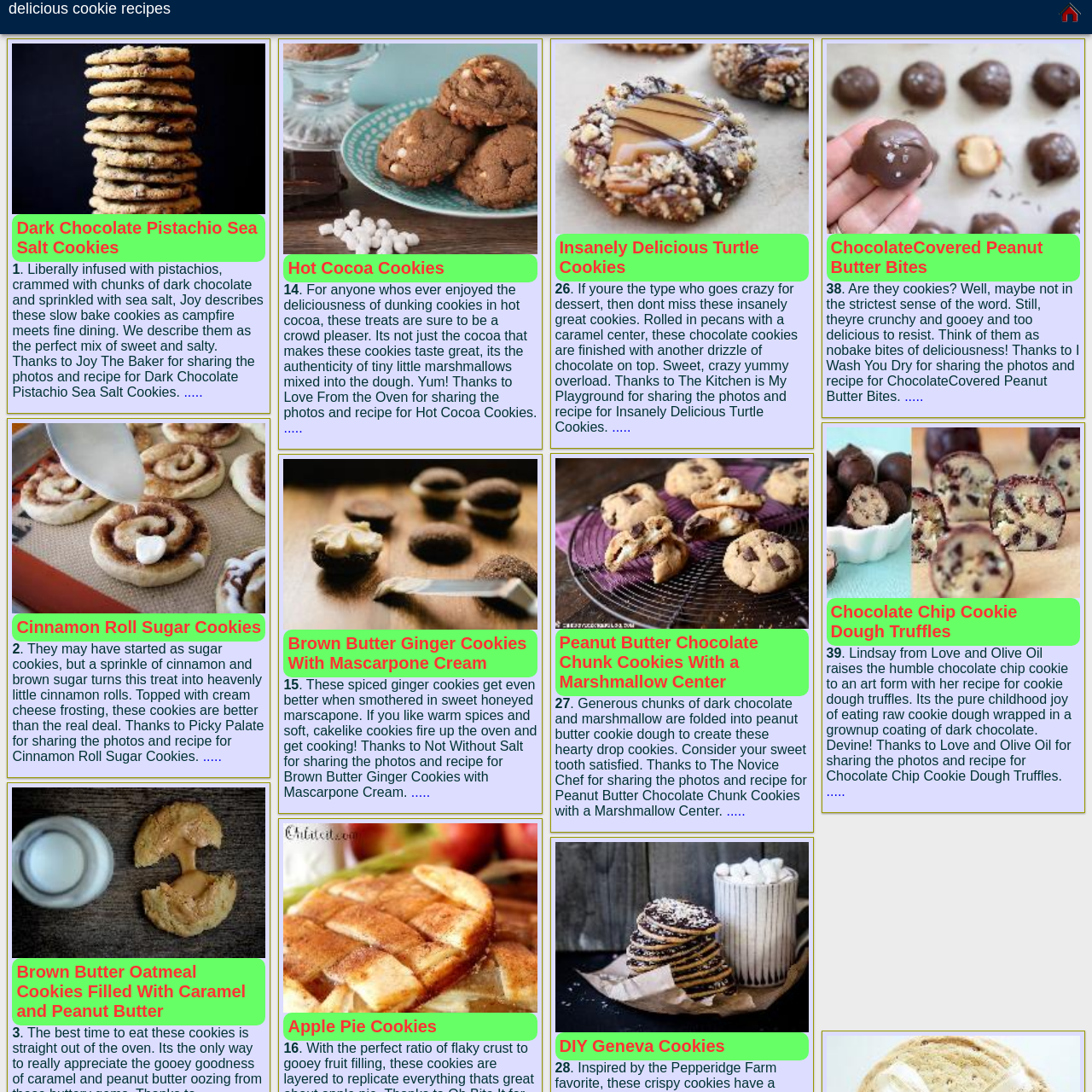What is the purpose of the sea salt on top of the cookies?
Look at the image highlighted by the red bounding box and answer the question with a single word or brief phrase.

to enhance flavor profile